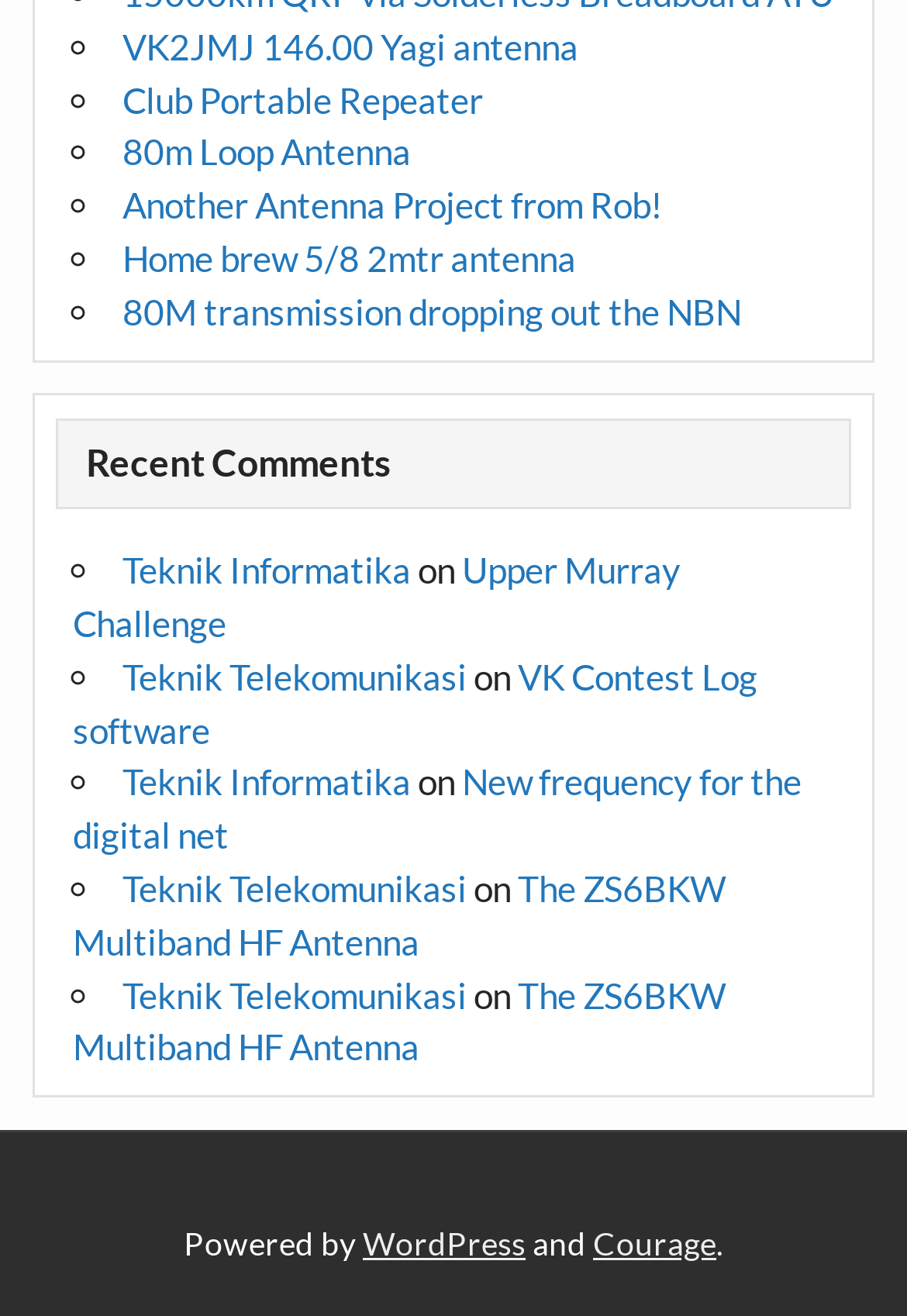Please specify the bounding box coordinates in the format (top-left x, top-left y, bottom-right x, bottom-right y), with all values as floating point numbers between 0 and 1. Identify the bounding box of the UI element described by: VK Contest Log software

[0.08, 0.498, 0.835, 0.57]